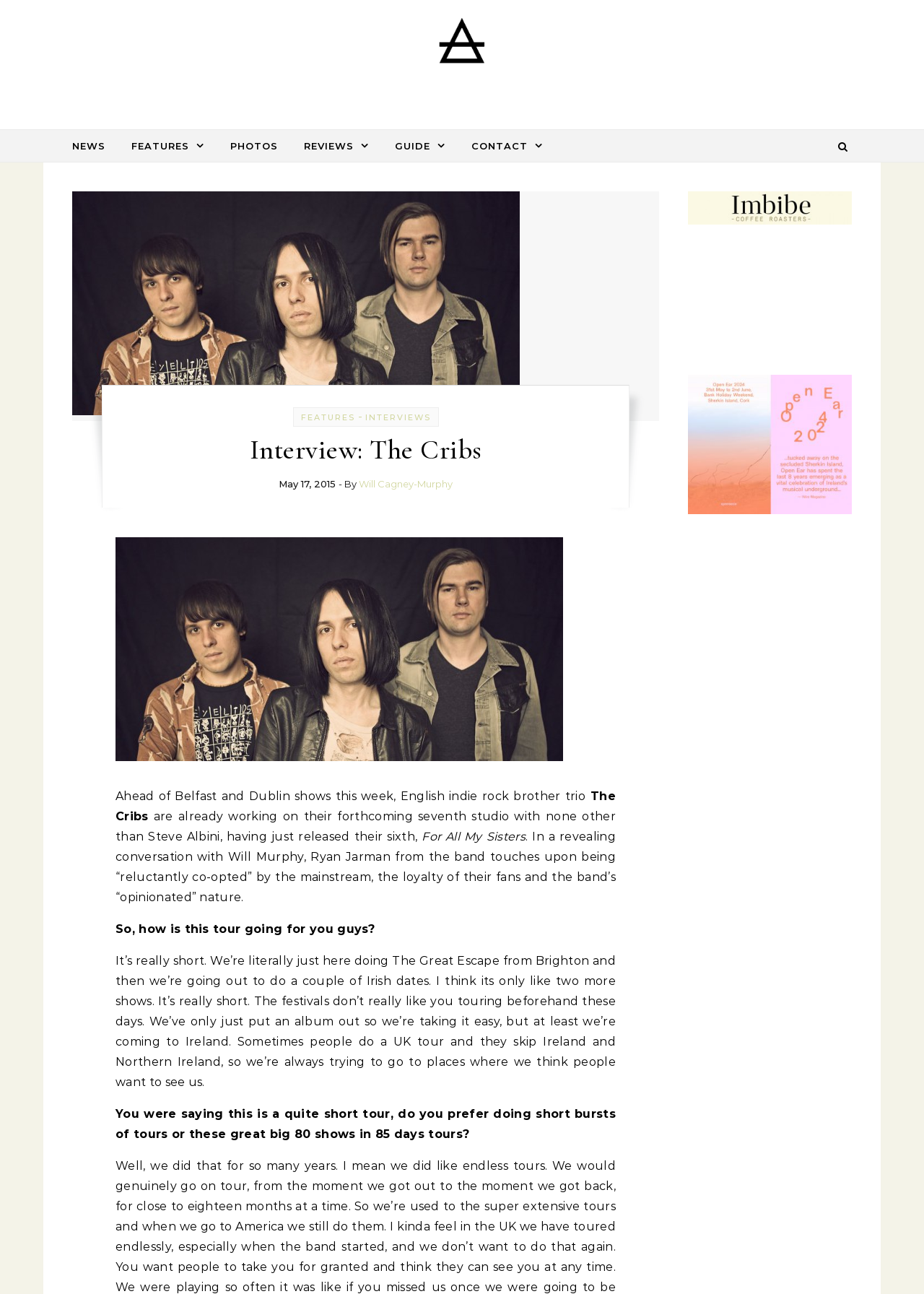Generate a thorough caption detailing the webpage content.

The webpage is an interview article about the English indie rock band The Cribs. At the top, there is a layout table that spans the entire width of the page. Within this table, there is a link to "The Thin Air" with an accompanying image, positioned at the top center of the page.

Below this, there are six links arranged horizontally, labeled "NEWS", "FEATURES", "PHOTOS", "REVIEWS", "GUIDE", and "CONTACT", taking up about a quarter of the page's width. To the right of these links, there is a button with a search icon.

The main content of the page is divided into two sections. The first section has a header with links to "FEATURES" and "INTERVIEWS", followed by a heading that reads "Interview: The Cribs". Below this, there is a subheading with the date "May 17, 2015", and the author's name, "Will Cagney-Murphy".

The second section contains the interview itself, which is a series of paragraphs with questions and answers. The text is arranged in a single column, with no images or other elements interrupting the flow of text. The interview discusses the band's upcoming shows, their latest album, and their experiences with the music industry.

To the right of the interview text, there is a large image of the band, which takes up about a quarter of the page's width. Above this image, there is a link to the image, labeled "Cribs_PieterMVanHattem".

At the bottom of the page, there is a complementary section that spans about half of the page's width, containing two links to unknown destinations.